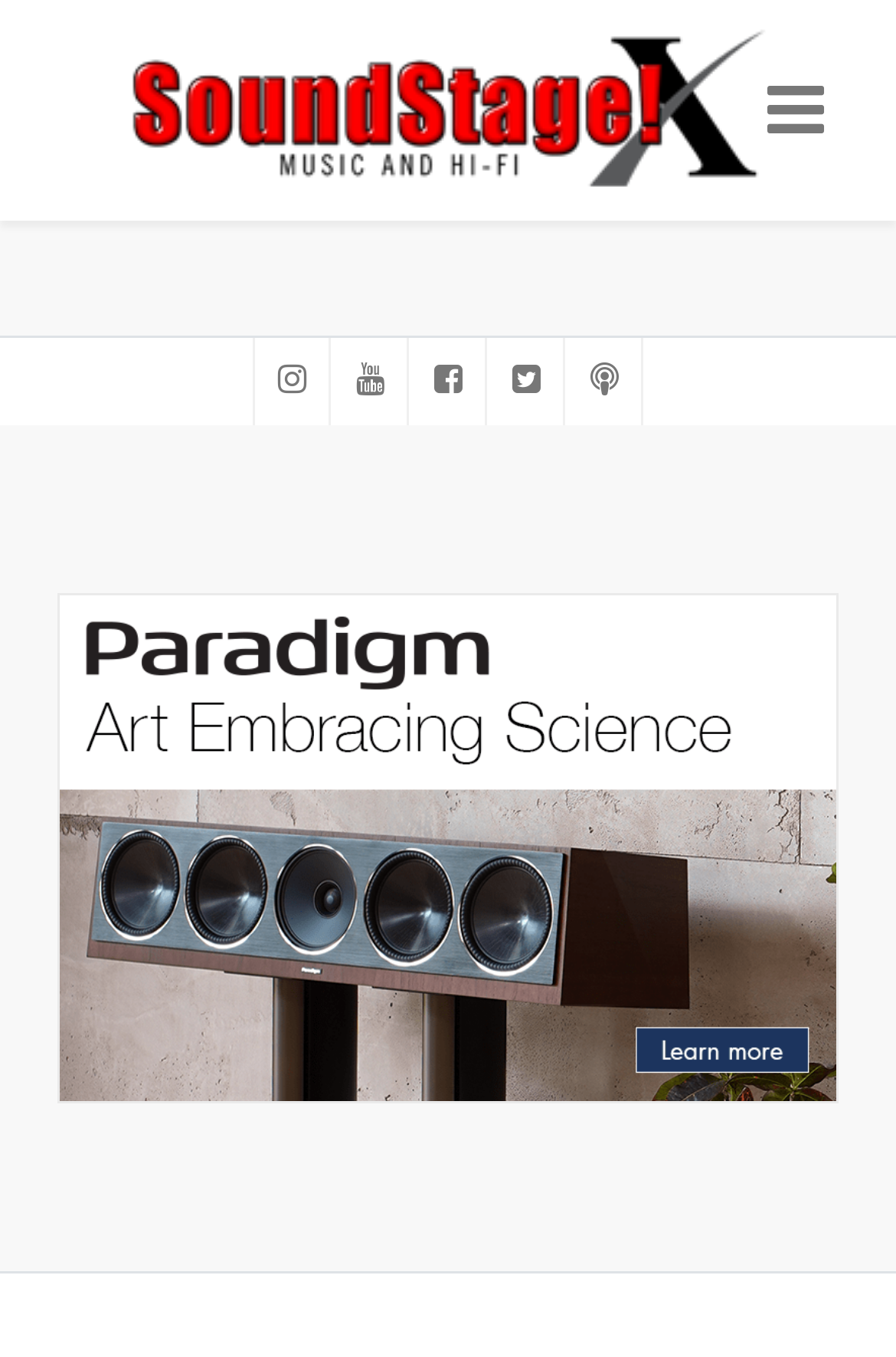Refer to the image and answer the question with as much detail as possible: What is the purpose of the navigation element?

The navigation element is located at the top right of the webpage with a bounding box of [0.841, 0.058, 0.936, 0.106]. It is a control element with the text 'g-offcanvas', suggesting that it is used to navigate or access other parts of the webpage.